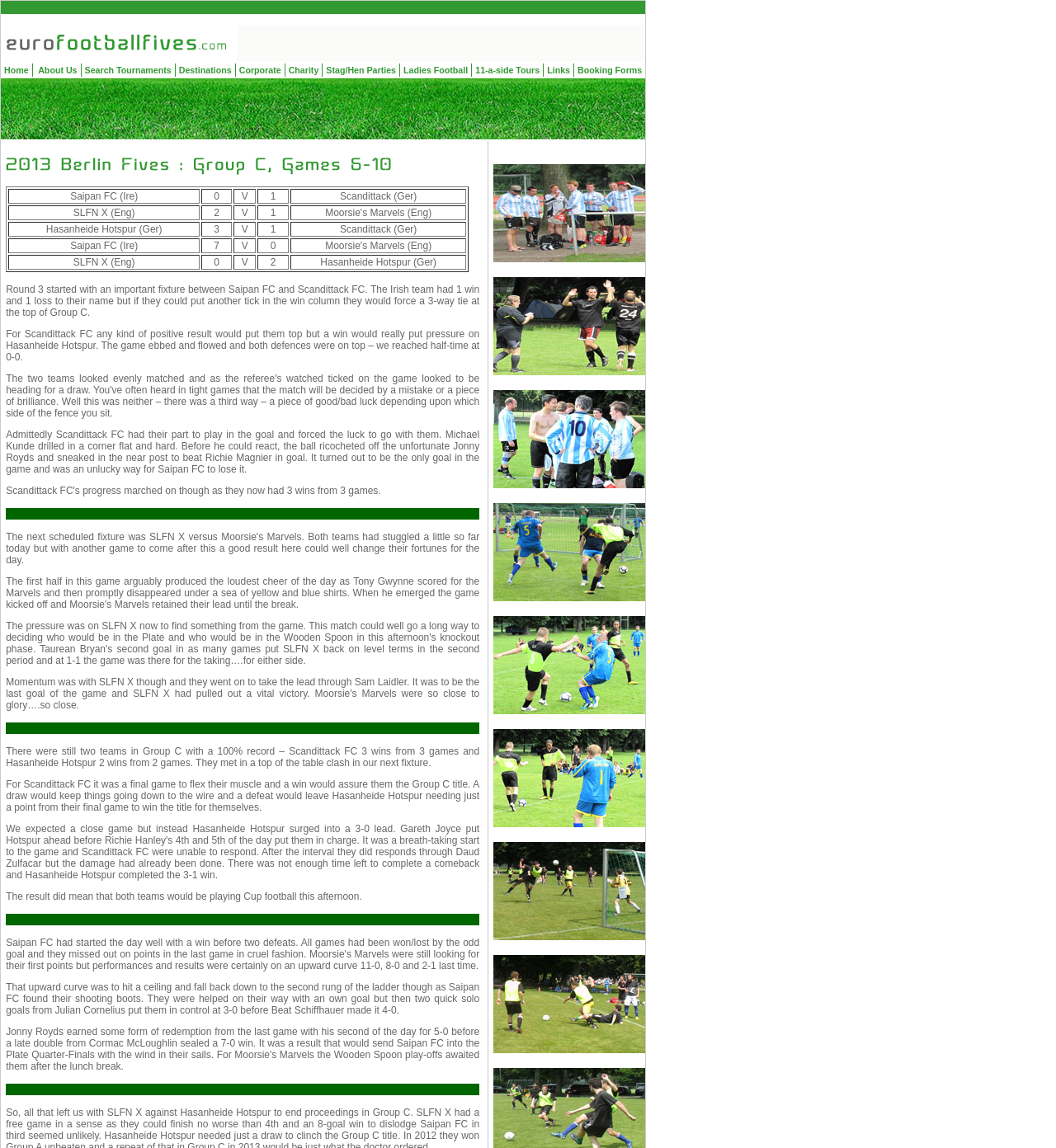Craft a detailed narrative of the webpage's structure and content.

The webpage is a report on the Berlin 5-a-side Football Tournament Group League C. At the top, there is a navigation menu with 10 items, including "Home", "About Us", "Search Tournaments", "Destinations", "Corporate", "Charity", "Stag/Hen Parties", and "Ladies Football". These items are arranged horizontally, with a small gap between each item. 

Below the navigation menu, there is a table with a logo on the left and a set of links on the right. The links are "Home", "About Us", "Search Tournaments", "Destinations", "Corporate", "Charity", "Stag/Hen Parties", and "Ladies Football", which are identical to the navigation menu items. 

The main content of the webpage is not explicitly described in the provided accessibility tree, but it is likely to be a report on the Berlin 5-a-side Football Tournament Group League C, given the title of the webpage.